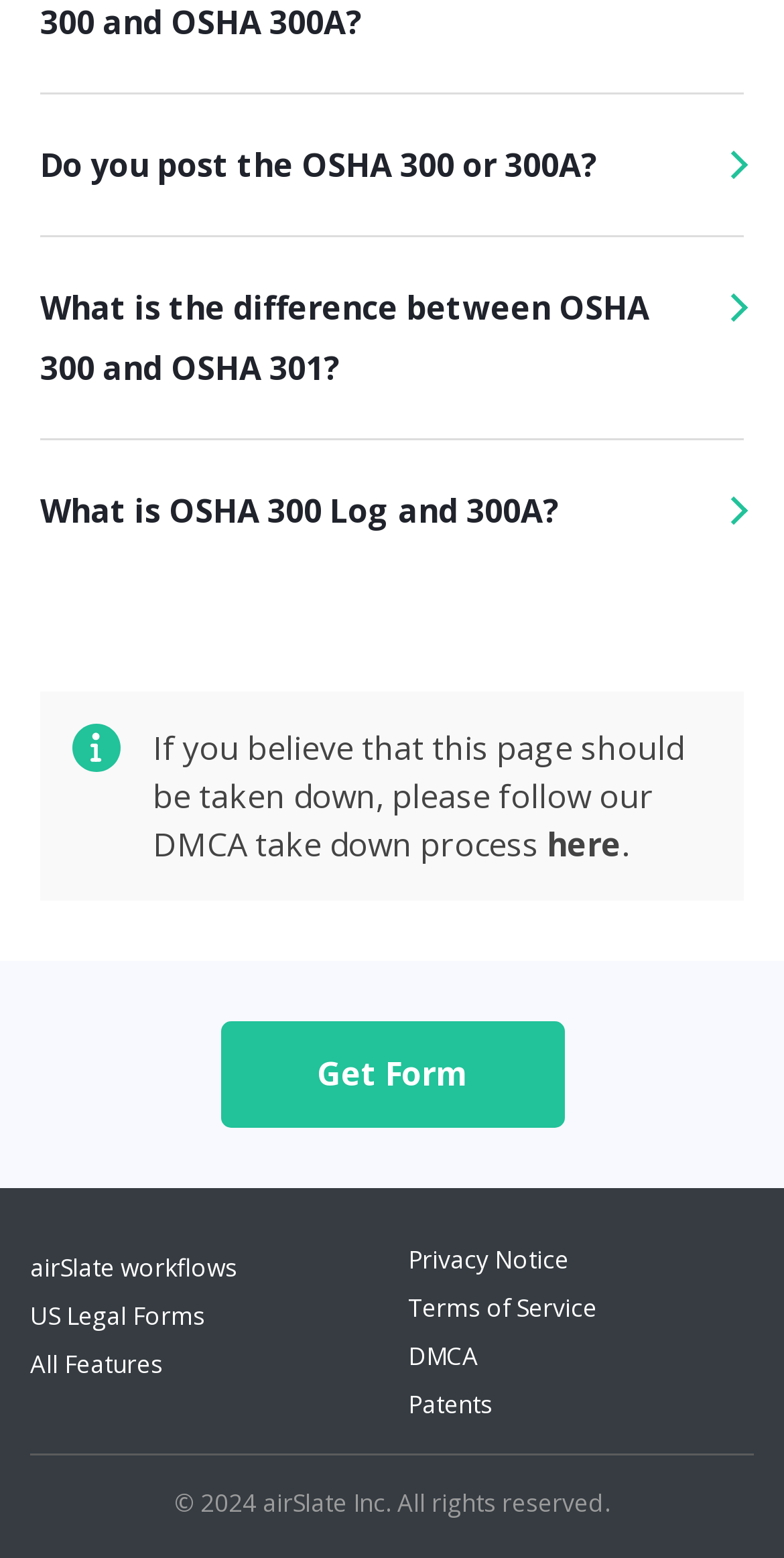Give the bounding box coordinates for the element described by: "Terms of Service".

[0.521, 0.828, 0.762, 0.85]